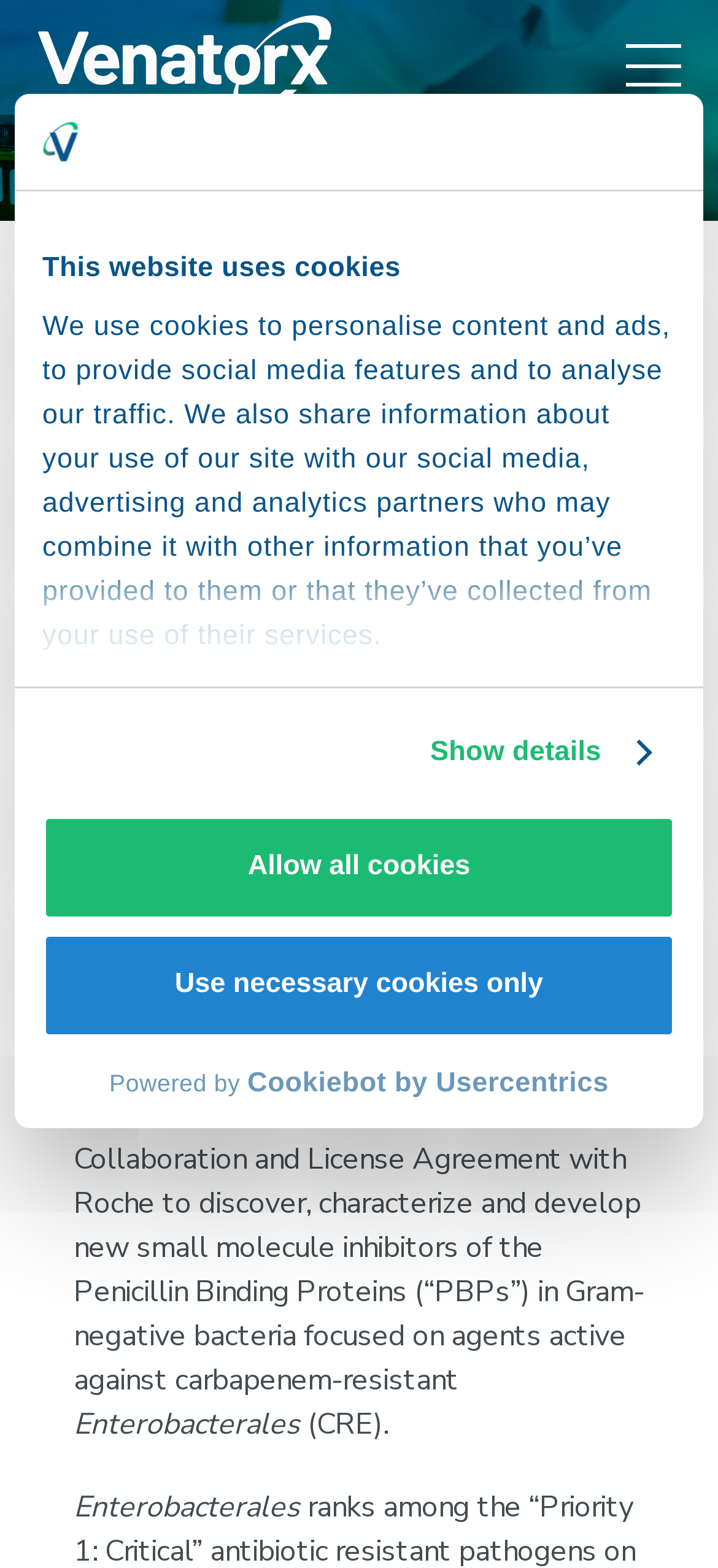Predict the bounding box for the UI component with the following description: "Allow all cookies".

[0.059, 0.521, 0.941, 0.587]